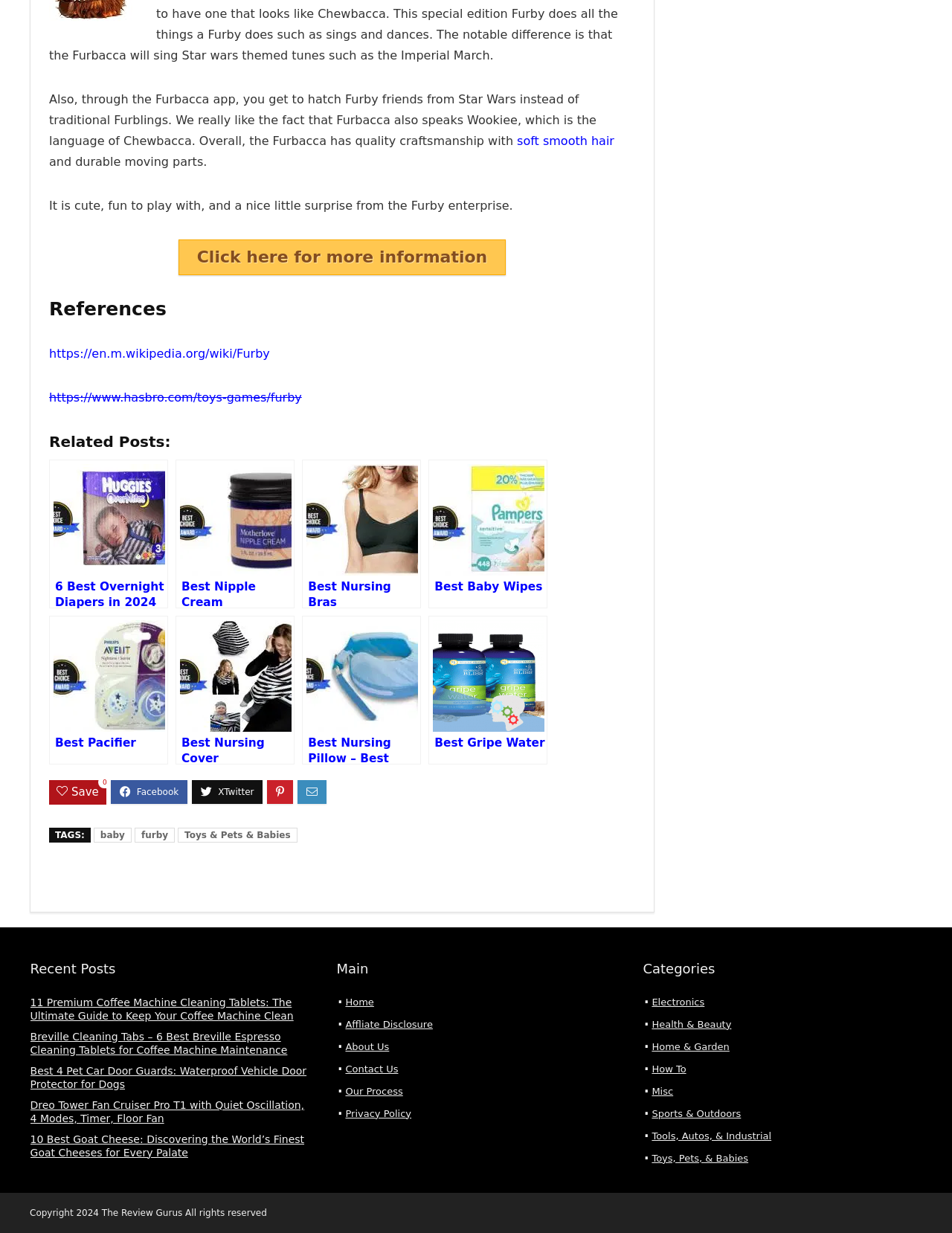Pinpoint the bounding box coordinates of the area that must be clicked to complete this instruction: "Visit the Home page".

[0.363, 0.808, 0.393, 0.817]